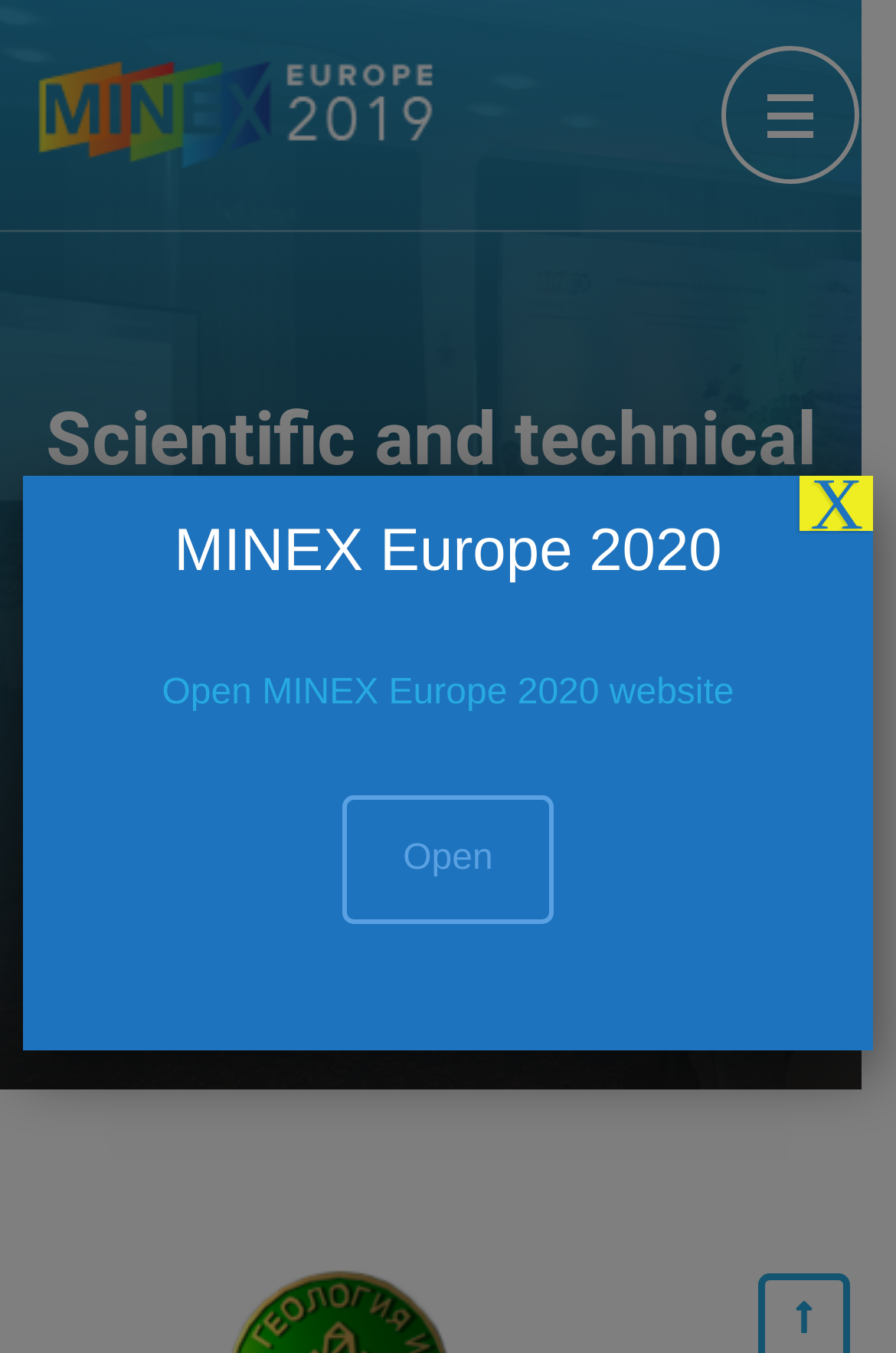How many buttons are there on the page?
Please give a detailed and elaborate answer to the question.

I identified two buttons on the page: an unnamed button with a bounding box at [0.806, 0.034, 0.96, 0.136] and a 'Close' button with a bounding box at [0.893, 0.351, 0.975, 0.392].